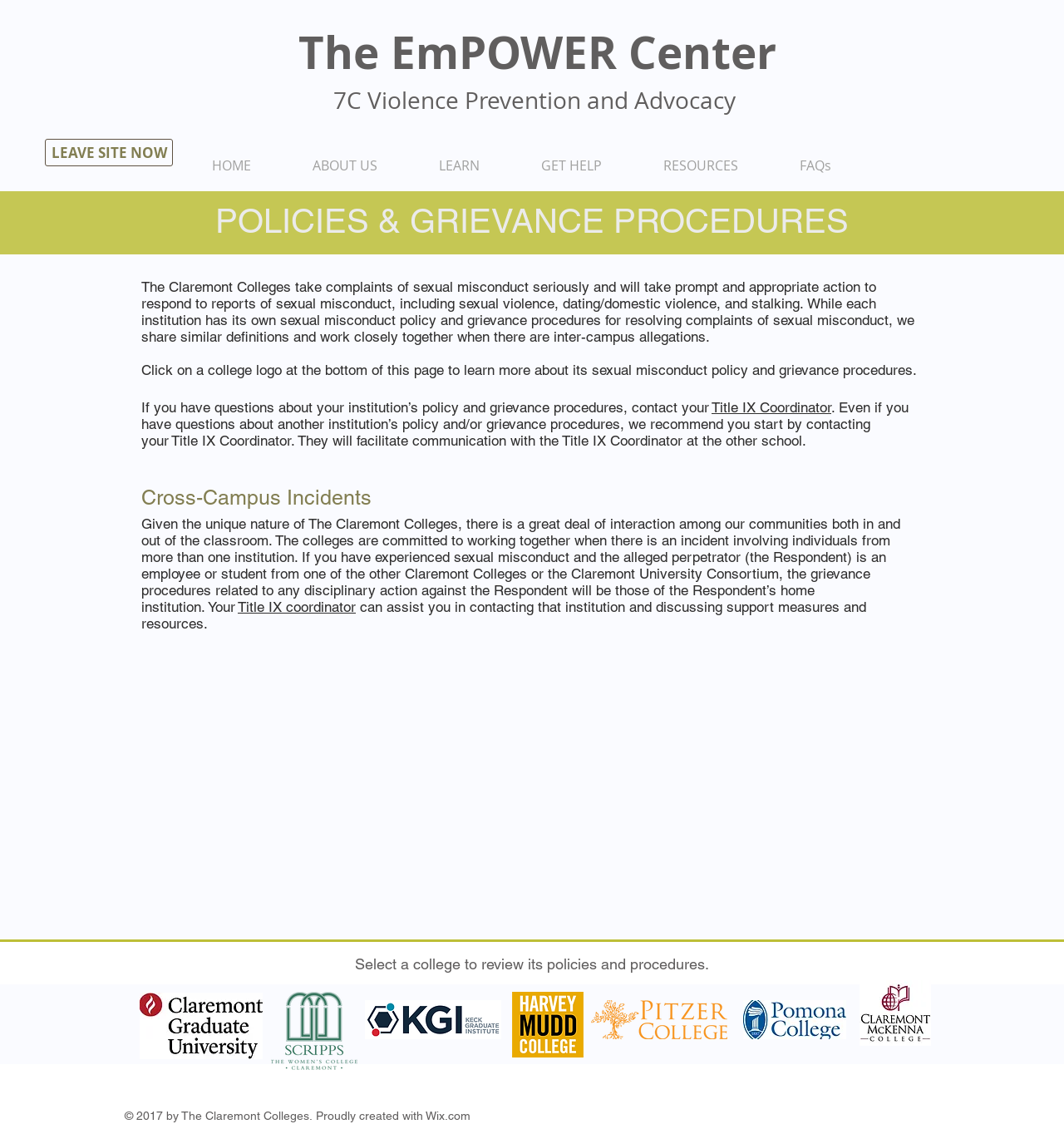What is the topic of the policies and grievance procedures described on the page?
Refer to the image and offer an in-depth and detailed answer to the question.

I found the answer by reading the static text elements on the page. The text mentions 'complaints of sexual misconduct', 'sexual violence', 'dating/domestic violence', and 'stalking', which suggests that the policies and grievance procedures described on the page are related to sexual misconduct.